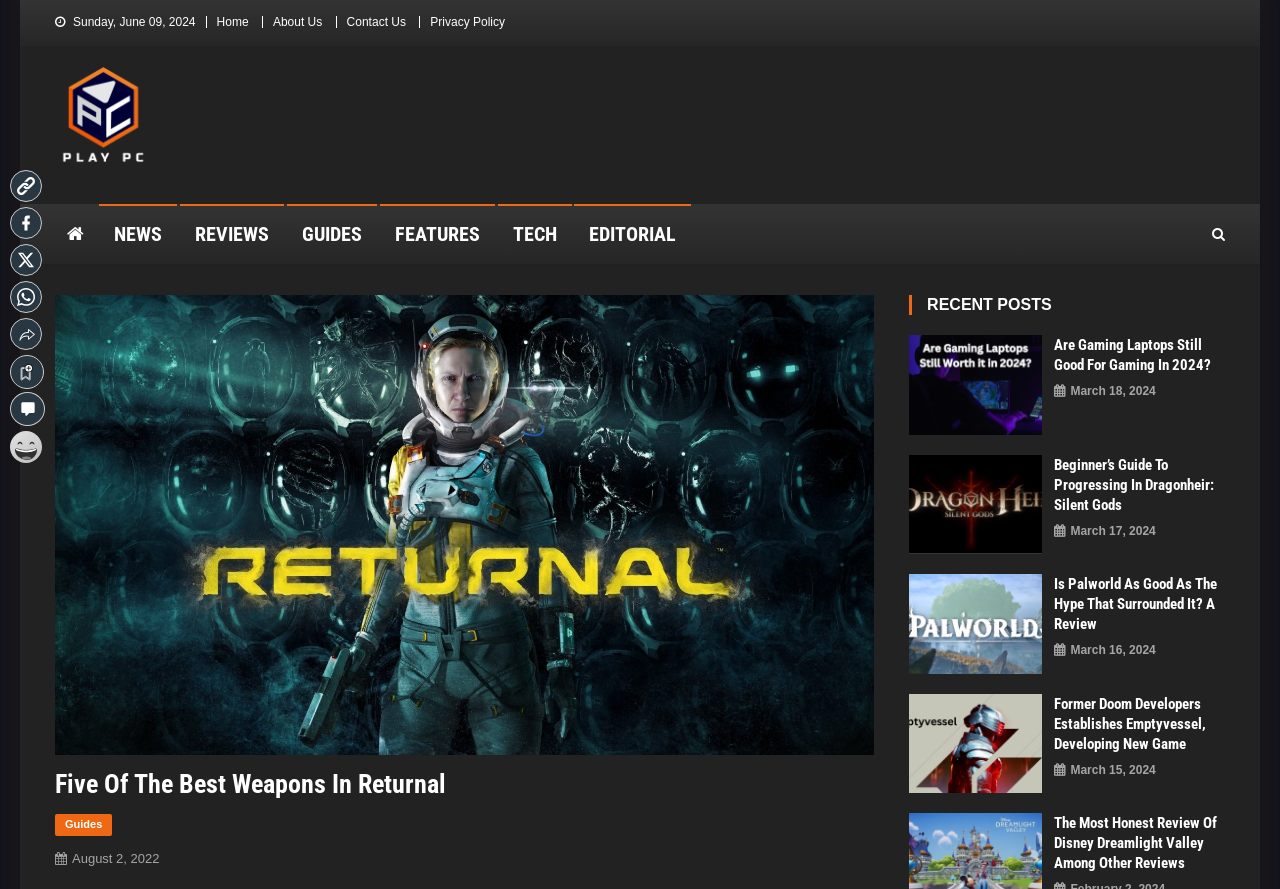Utilize the information from the image to answer the question in detail:
How many recent posts are listed on the webpage?

The recent posts section is located on the right side of the page and lists 5 recent posts, each with a title, image, and date.